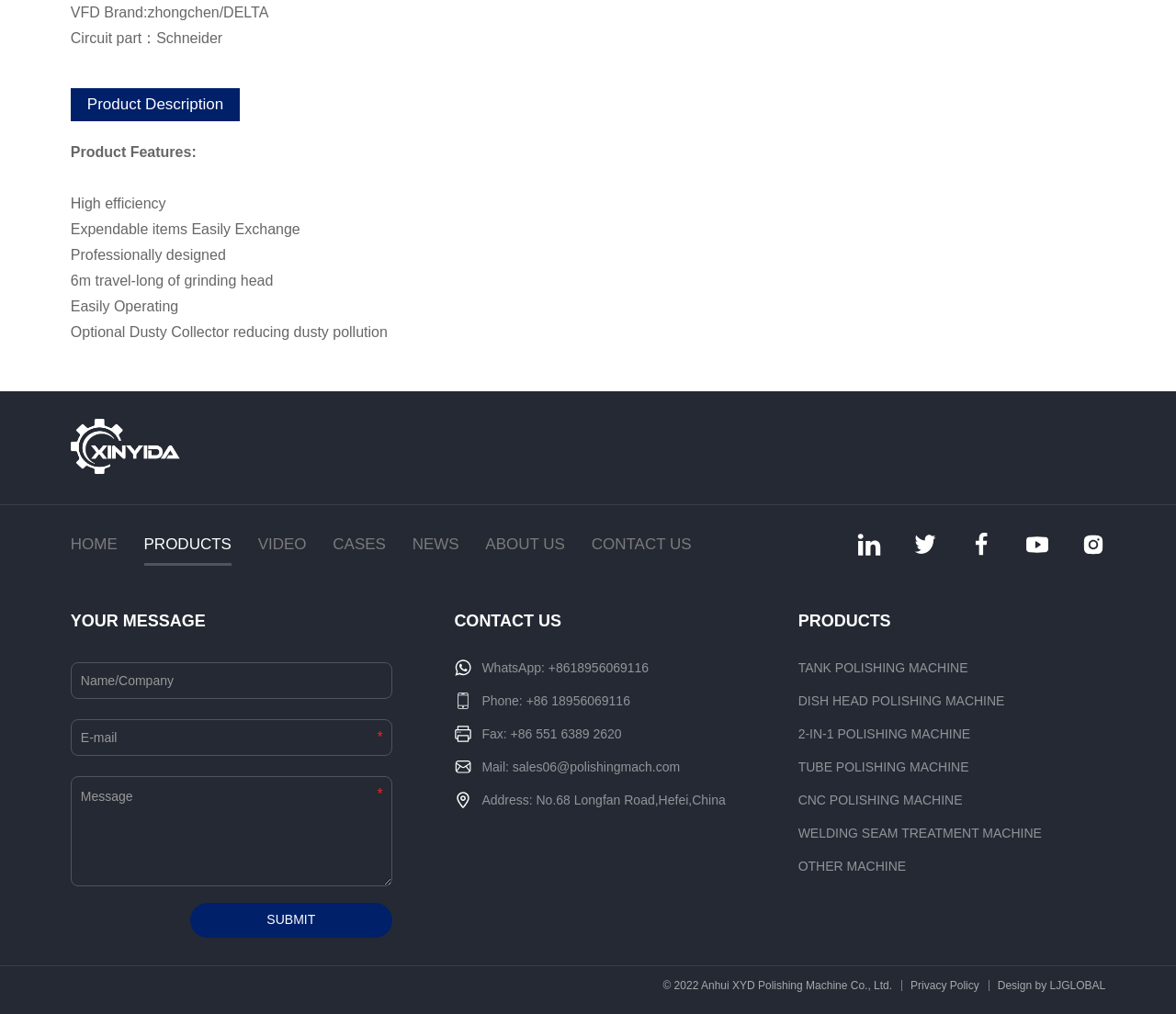What is the link text of the first link in the navigation menu? Look at the image and give a one-word or short phrase answer.

Xinyida